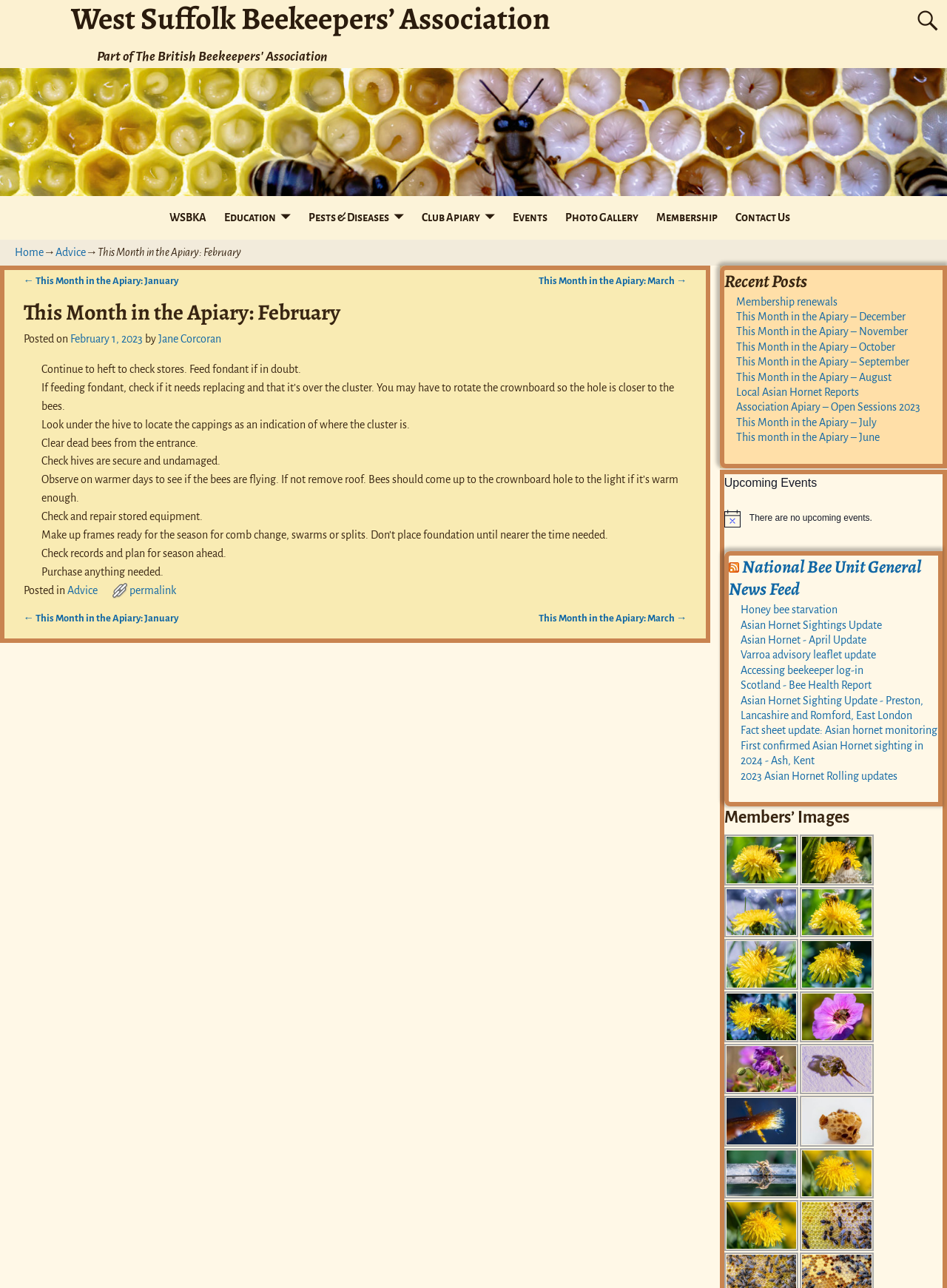Highlight the bounding box coordinates of the element you need to click to perform the following instruction: "View the upcoming events."

[0.765, 0.368, 0.995, 0.382]